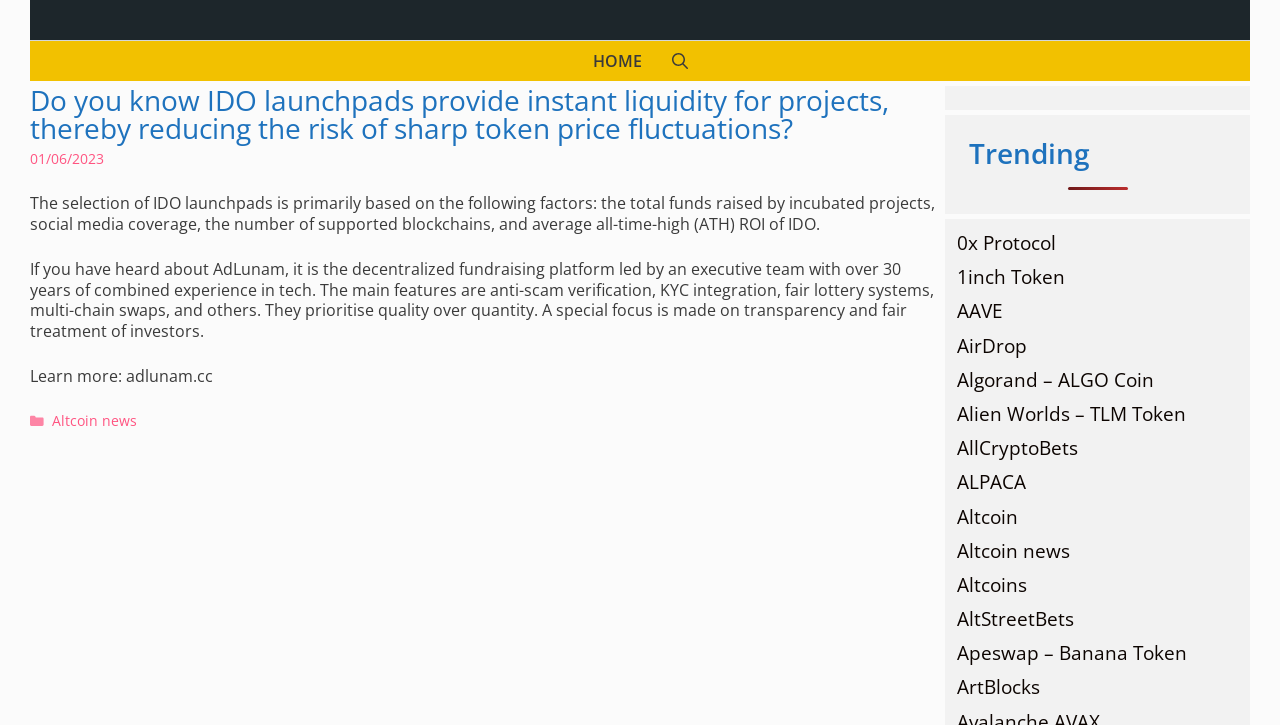Please determine the bounding box coordinates of the clickable area required to carry out the following instruction: "Click on Puppies". The coordinates must be four float numbers between 0 and 1, represented as [left, top, right, bottom].

None